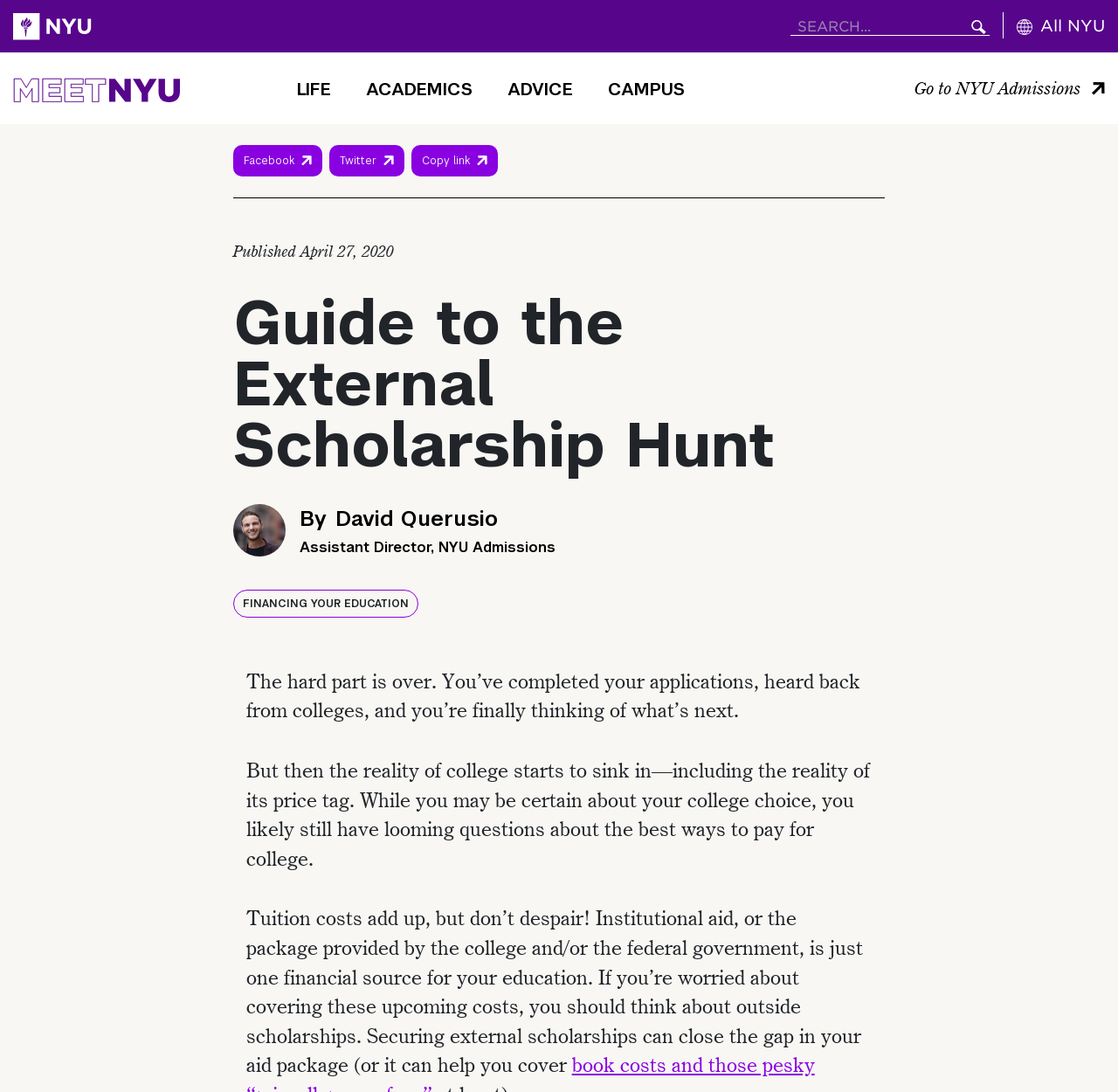Identify the headline of the webpage and generate its text content.

Guide to the External Scholarship Hunt